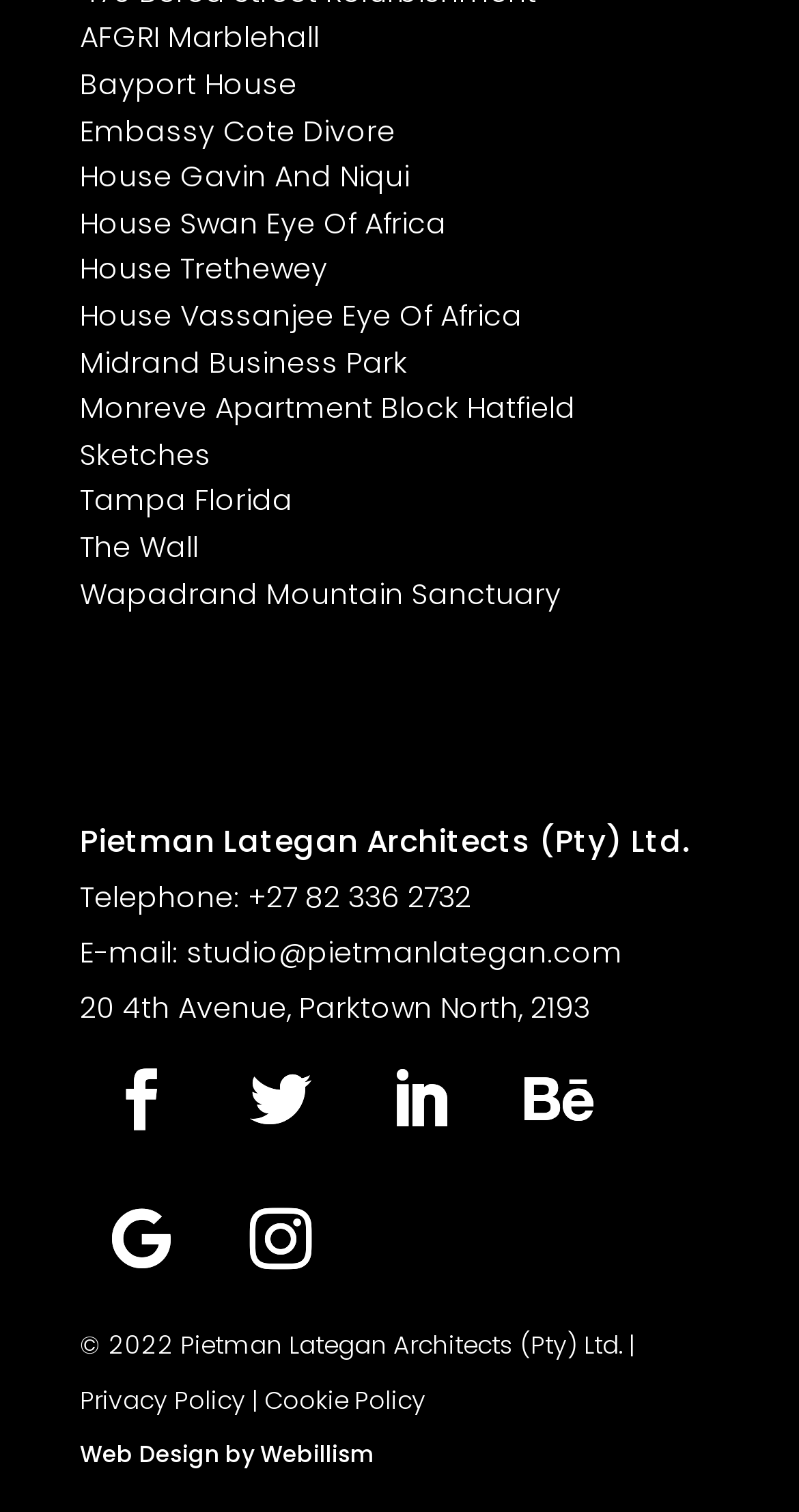Kindly determine the bounding box coordinates of the area that needs to be clicked to fulfill this instruction: "View contact information".

[0.1, 0.58, 0.31, 0.607]